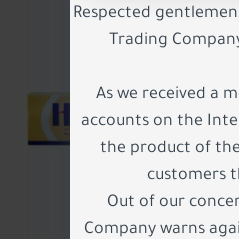Detail every aspect of the image in your description.

The image appears to display a message from the Winners International Trading Company, addressing their customers with important information. It begins with a respectful salutation to customers, acknowledging their loyalty and thanking them for using the products of the Berain Water Company. The message highlights concerns over fraudulent accounts on the Internet and social media that falsely claim to distribute the company's products. It warns customers to avoid dealing with such accounts to protect their financial information, emphasizing that the company will not take responsibility for any transactions made with unknown entities. This advisory aims to safeguard the interests of their valued customers.